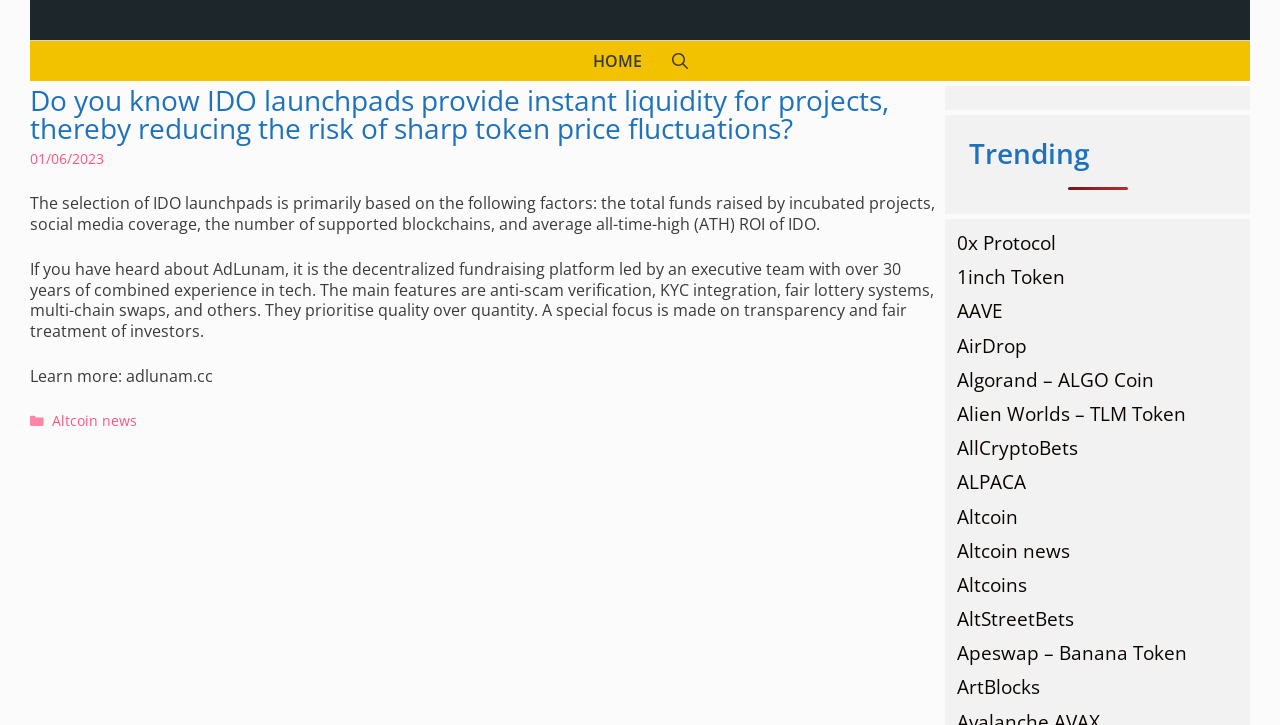Determine the bounding box coordinates of the clickable region to follow the instruction: "Open Search Bar".

[0.513, 0.057, 0.549, 0.112]